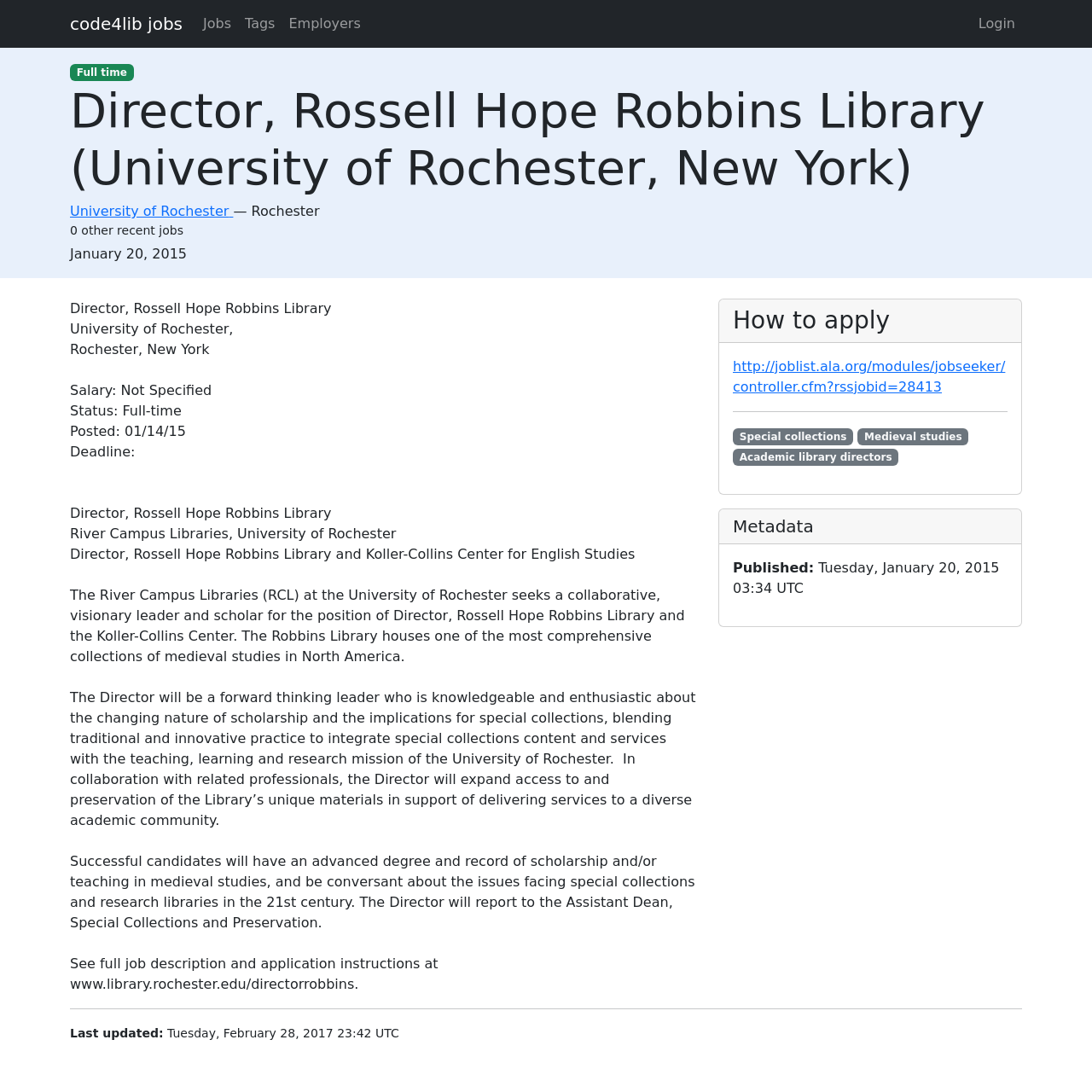Pinpoint the bounding box coordinates of the area that must be clicked to complete this instruction: "Search in the forum".

None